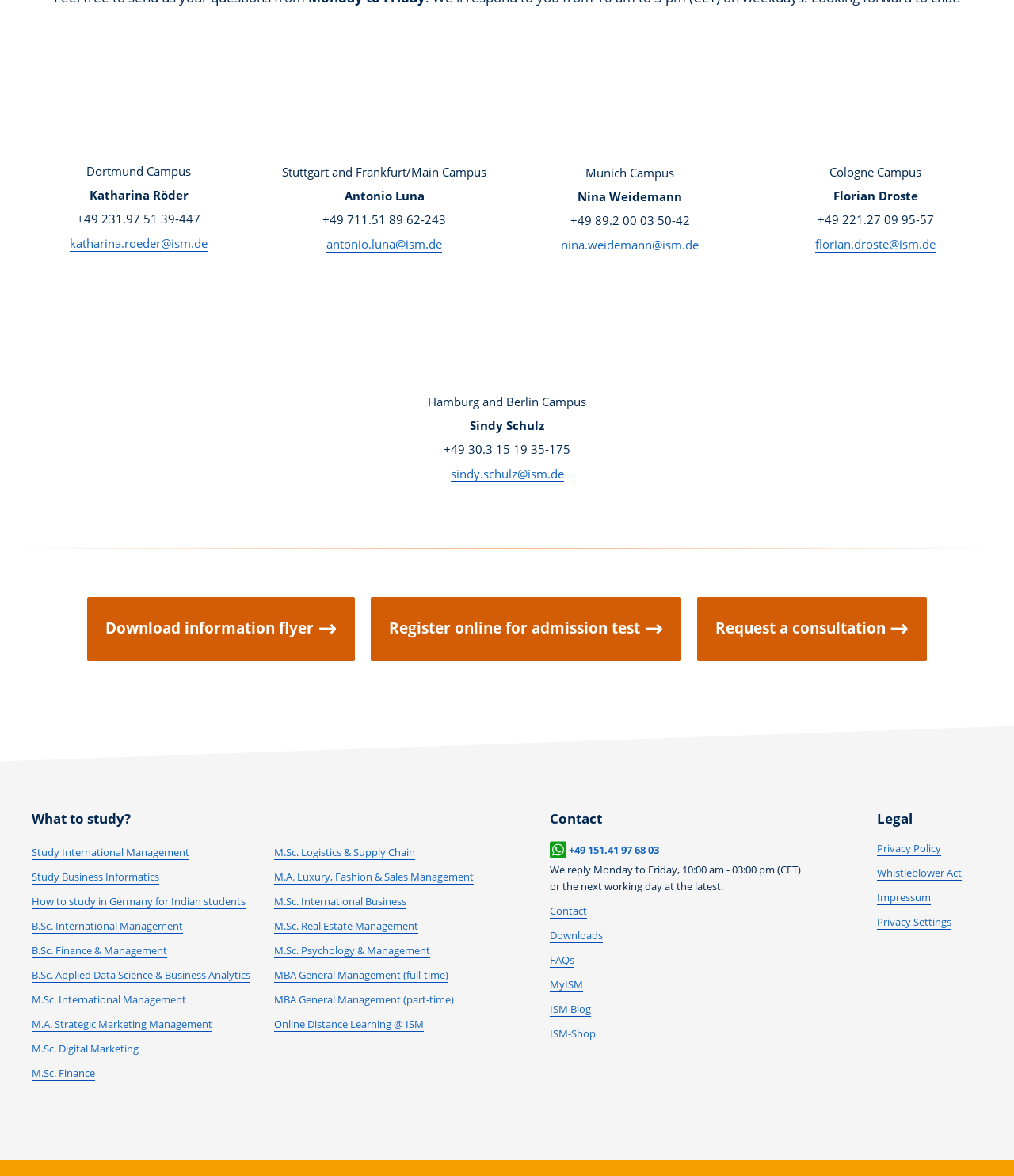What is the contact information provided on the webpage?
Provide an in-depth answer to the question, covering all aspects.

The webpage provides a phone number (+49 151.41 97 68 03) and an email address (not explicitly mentioned but implied through the 'Contact' link) for users to get in touch with the institution.